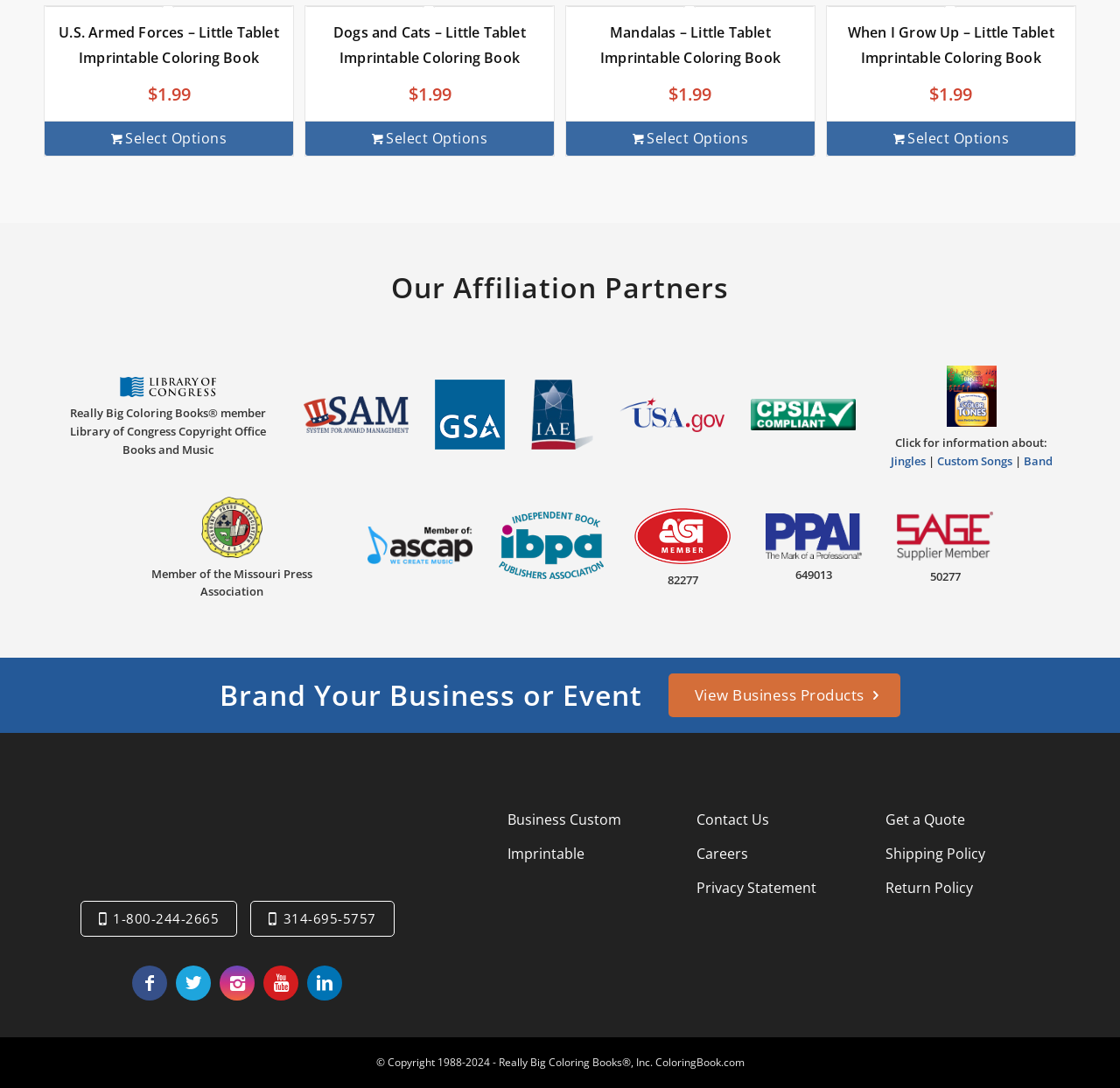Please determine the bounding box coordinates of the area that needs to be clicked to complete this task: 'Contact Us'. The coordinates must be four float numbers between 0 and 1, formatted as [left, top, right, bottom].

[0.62, 0.738, 0.769, 0.769]